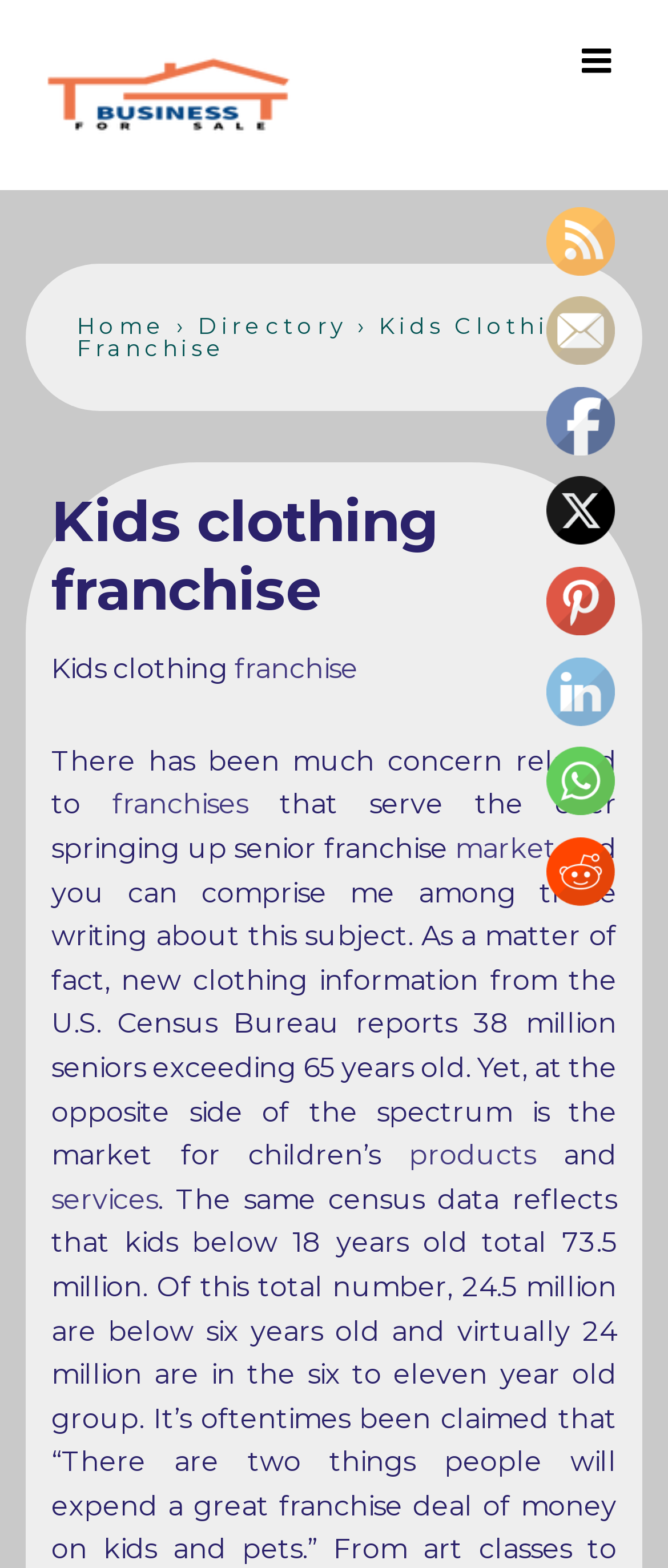What is the opposite market mentioned in the webpage?
Please provide a comprehensive answer based on the information in the image.

The webpage mentions 'at the opposite side of the spectrum is the market for children’s' in the text, indicating that the opposite market mentioned is the children's market.